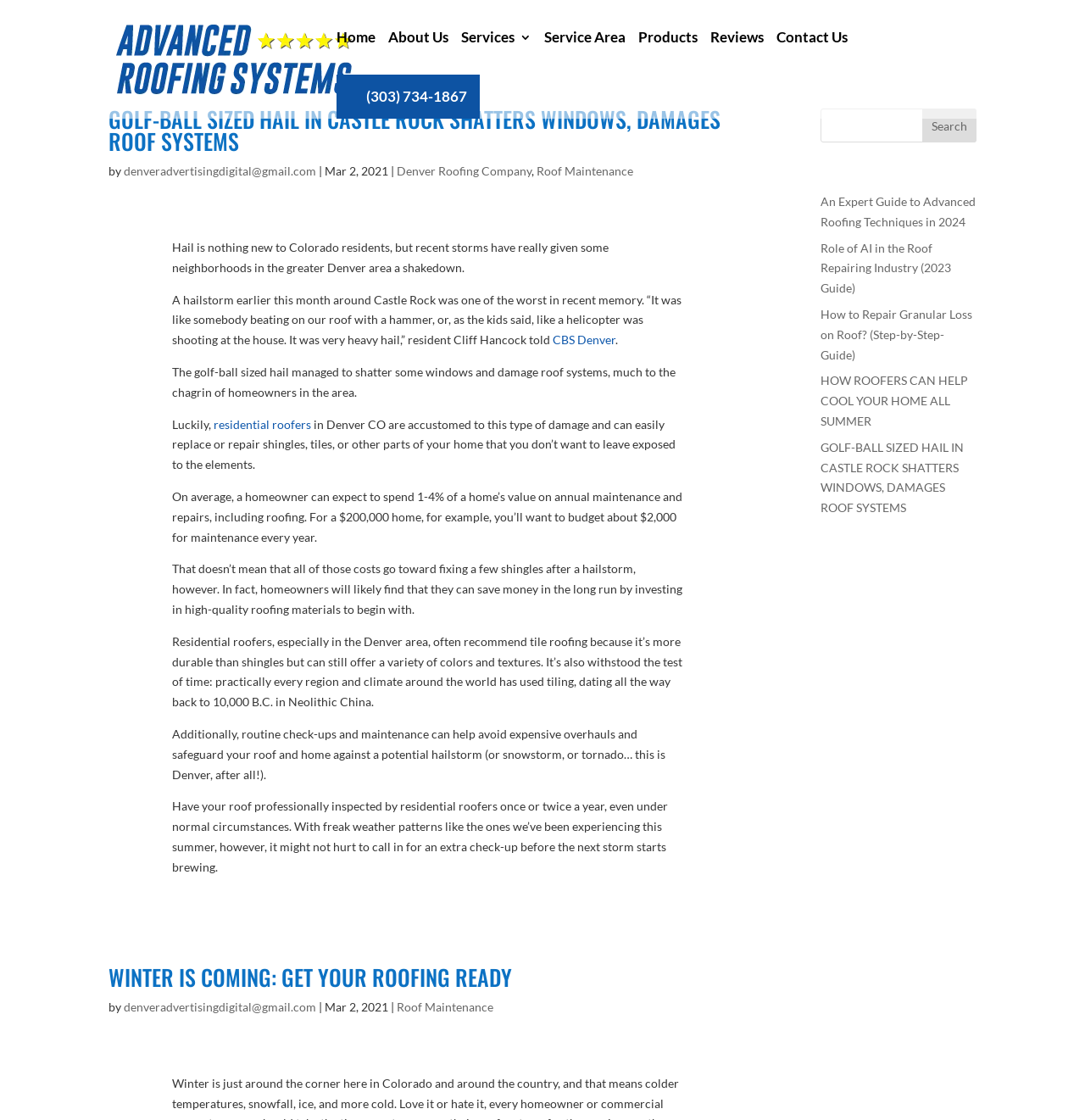What is the company name?
By examining the image, provide a one-word or phrase answer.

Advanced Roofing System